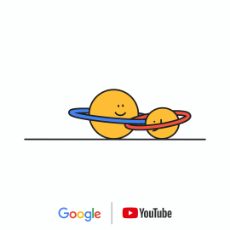Give a meticulous account of what the image depicts.

This animated image features two cheerful yellow spheres, one larger and one smaller, each with friendly smiles. The larger sphere is adorned with a blue ring, while the smaller one has a red ring, creating a playful contrast. Below these characters, the logos of Google and YouTube are displayed, signifying a collaboration between the two companies. The overall composition conveys a sense of joy and connection, reflecting themes of safety and creativity, likely associated with an educational campaign initiative.